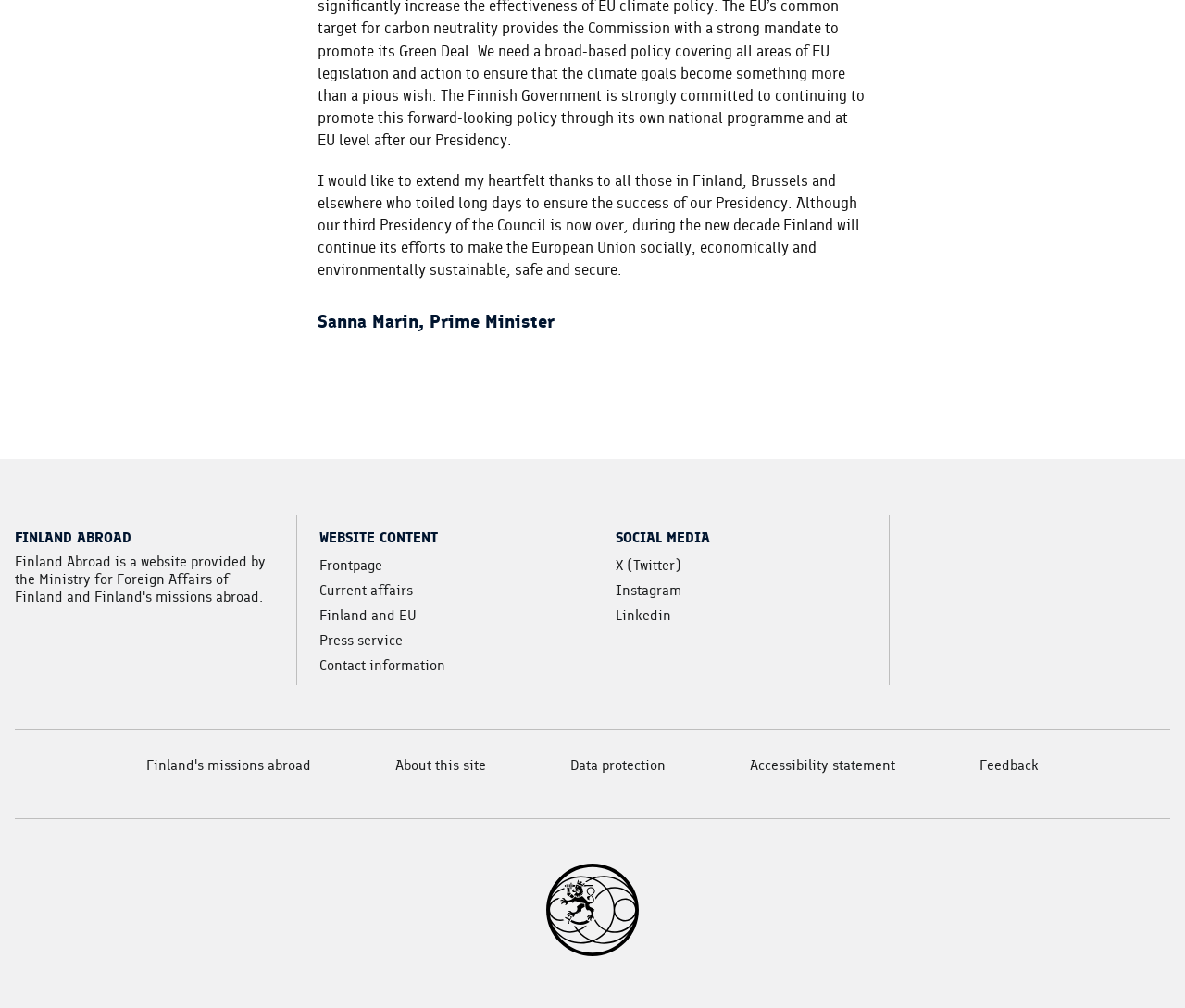Identify the bounding box for the UI element described as: "Frontpage". Ensure the coordinates are four float numbers between 0 and 1, formatted as [left, top, right, bottom].

[0.27, 0.285, 0.323, 0.305]